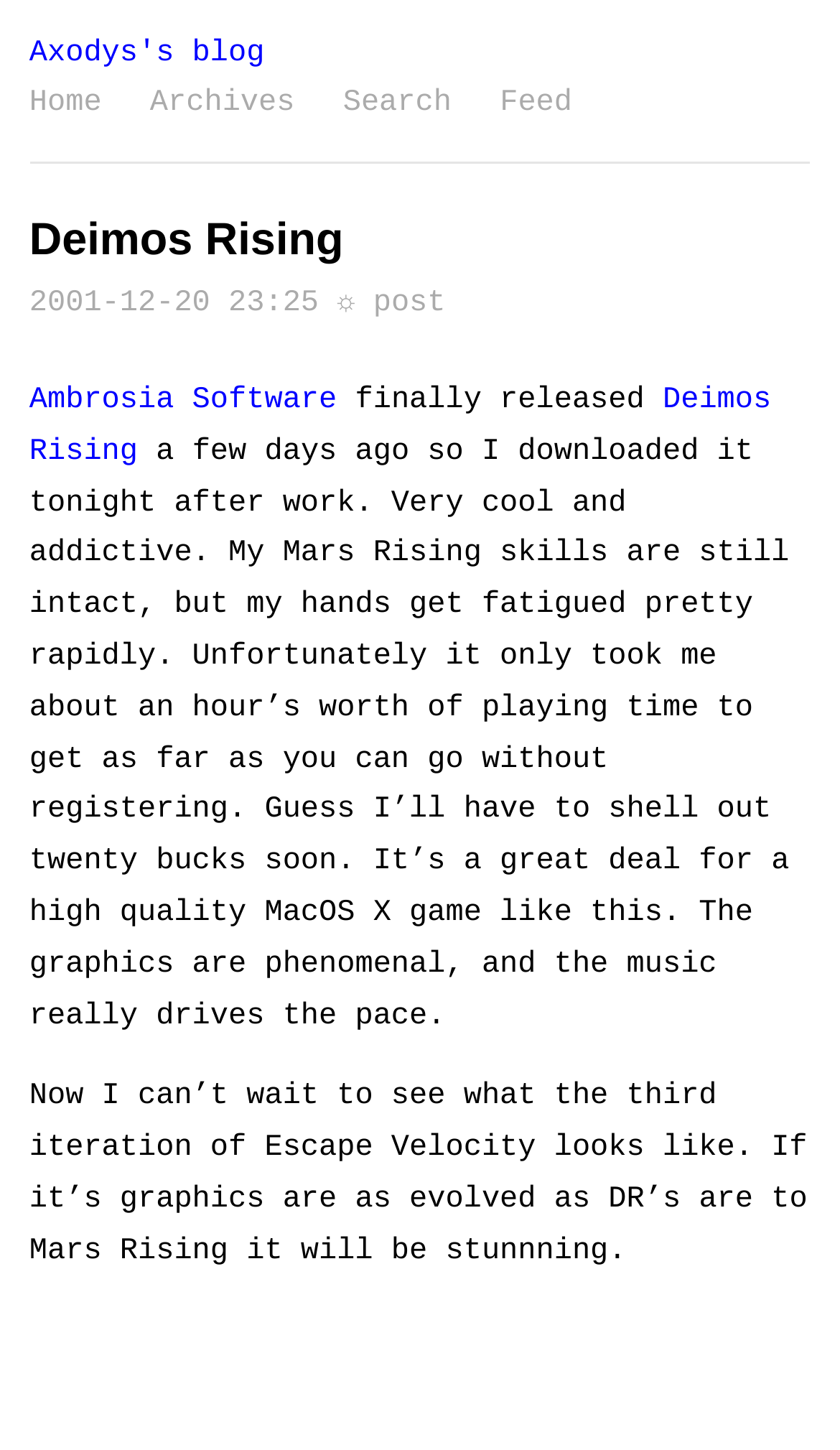Give a one-word or short phrase answer to this question: 
What is the name of the game mentioned in the post?

Deimos Rising